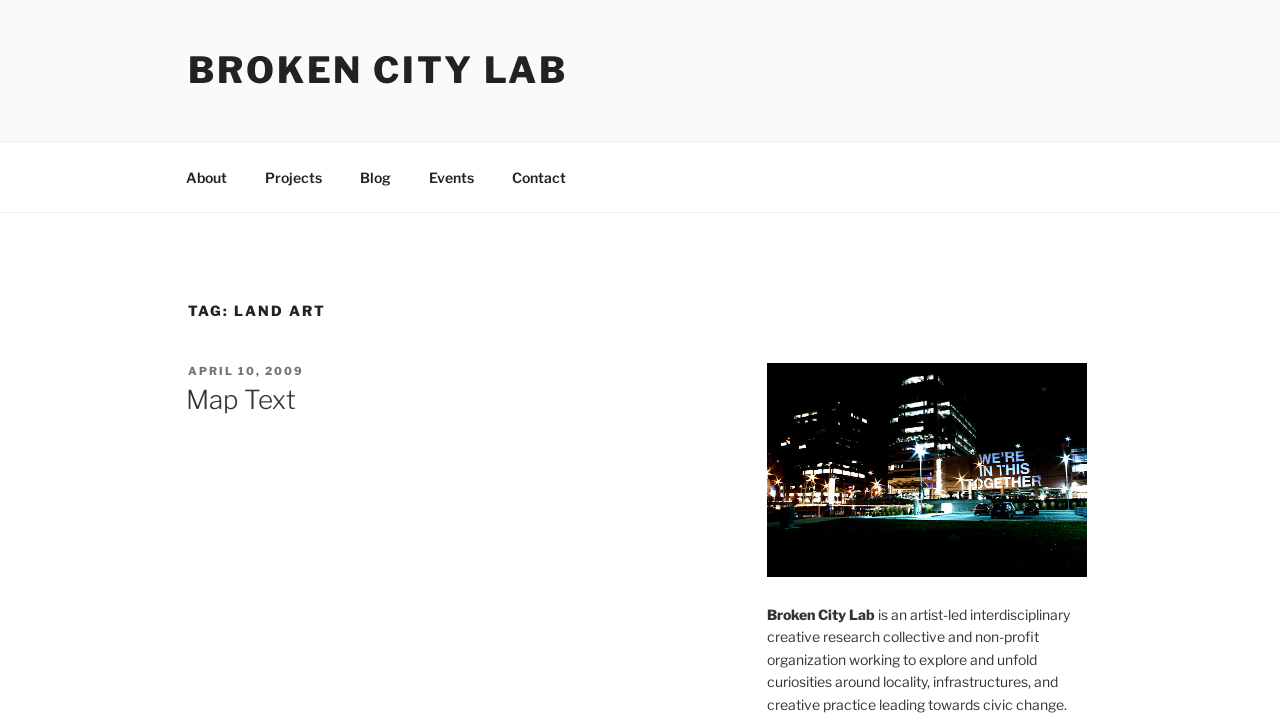Given the description of the UI element: "April 10, 2009July 5, 2018", predict the bounding box coordinates in the form of [left, top, right, bottom], with each value being a float between 0 and 1.

[0.147, 0.503, 0.238, 0.522]